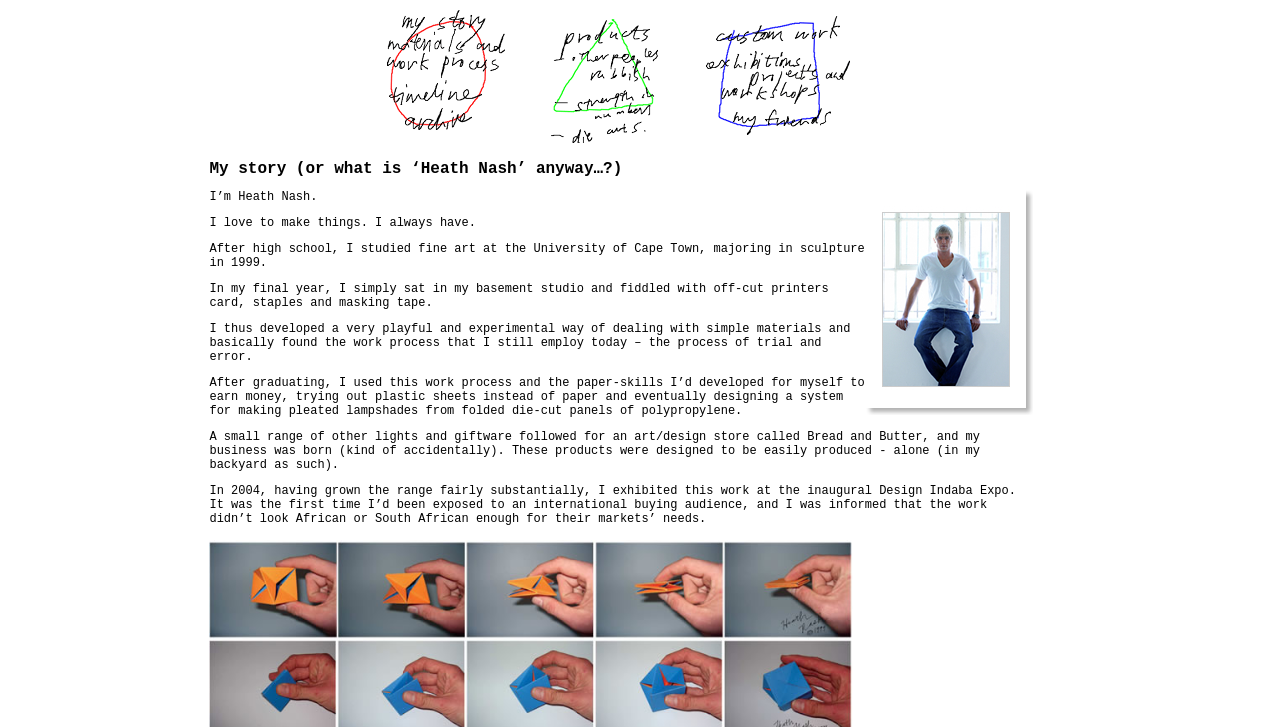Utilize the details in the image to thoroughly answer the following question: How many main sections are on the webpage?

By analyzing the webpage structure, I can see that there are three main sections: 'my story materials and work process timeline archive', 'products other peoples rubbish strength in numbers die cuts', and 'custom work exhibitions projects and workshops my friends'. These sections are separated by distinct layout tables and contain different types of content.